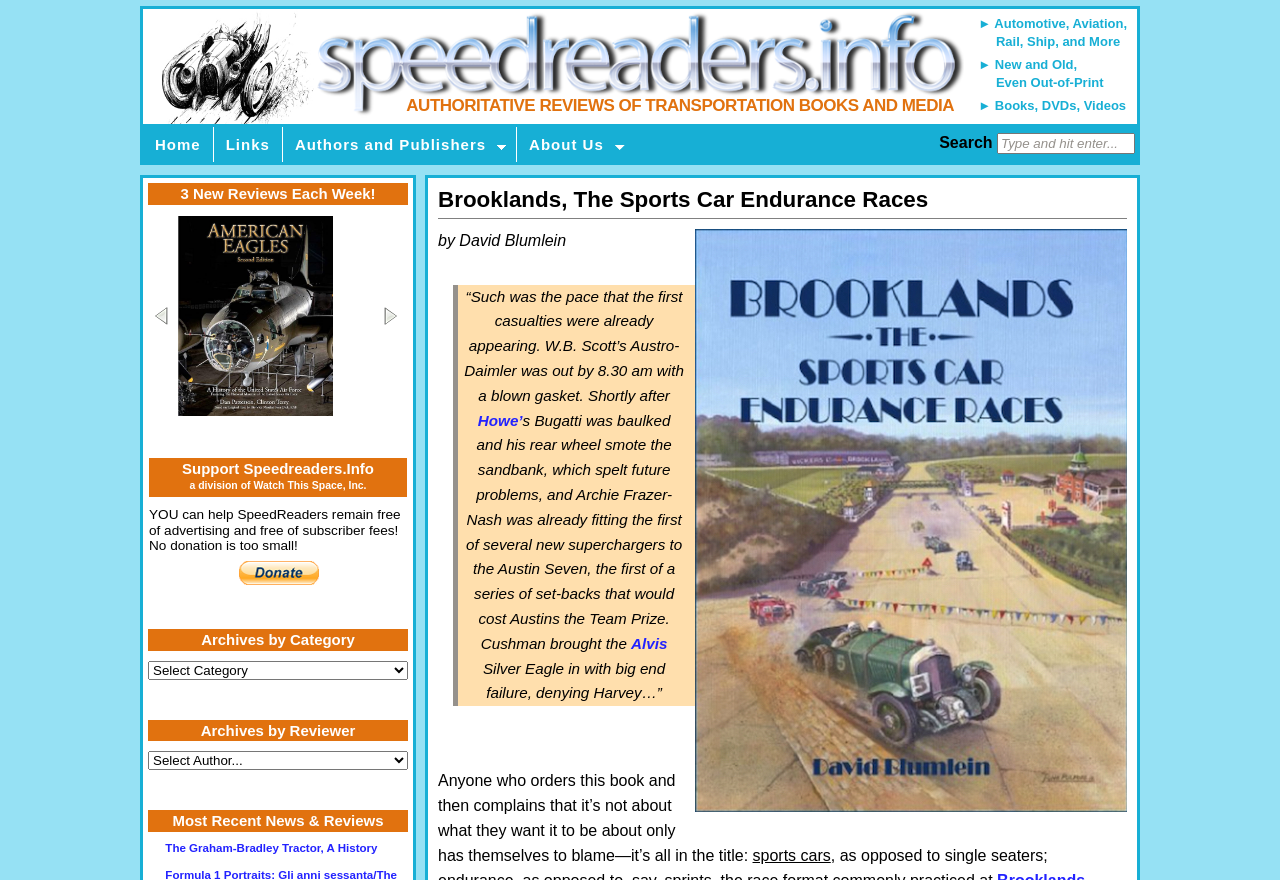Based on the image, give a detailed response to the question: What is the name of the organization that operates this webpage?

The text 'Support Speedreaders.Info a division of Watch This Space, Inc.' indicates that the organization operating this webpage is Watch This Space, Inc.